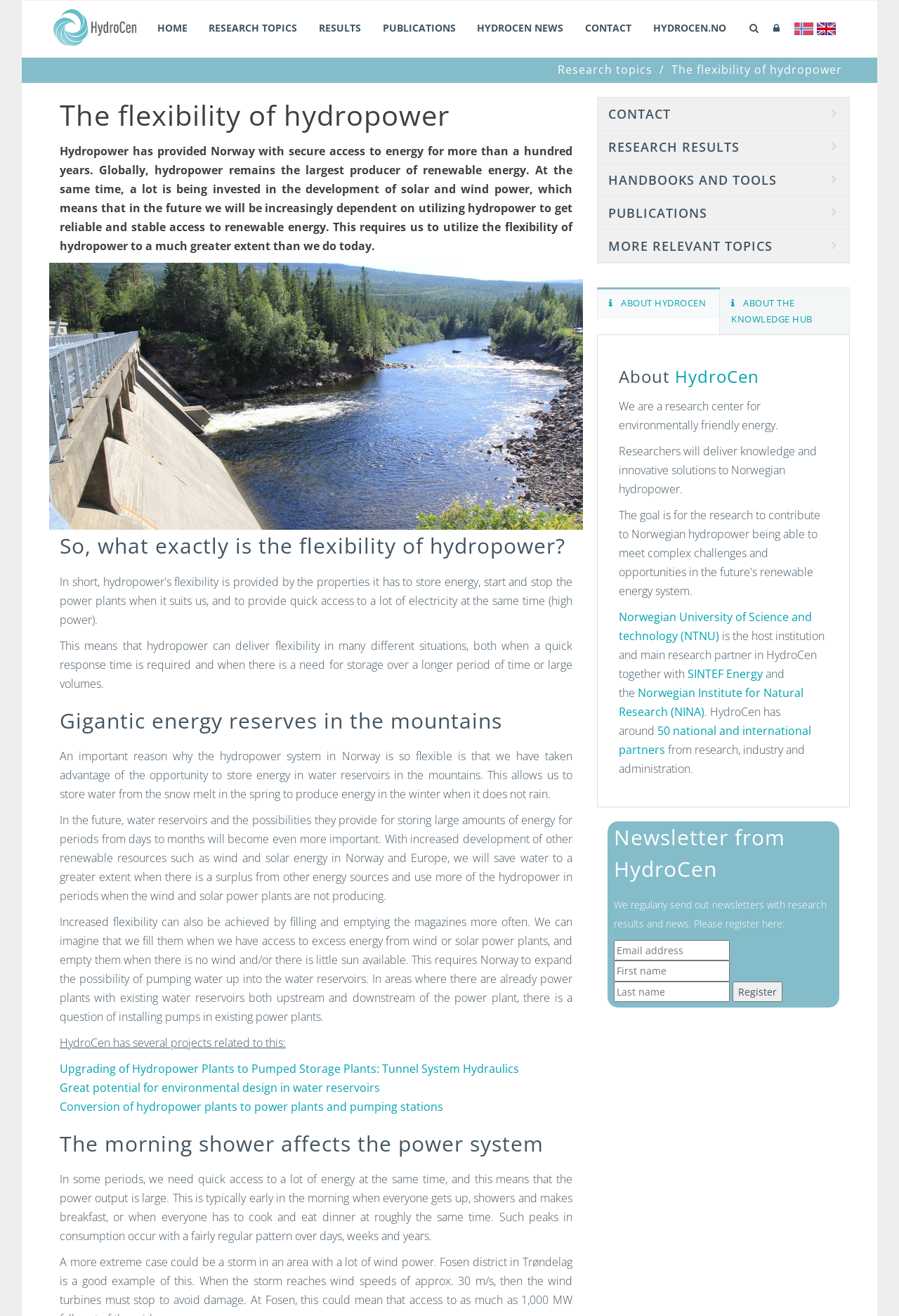Carefully examine the image and provide an in-depth answer to the question: What is the flexibility of hydropower?

I found the answer by reading the text 'In short, hydropower's flexibility is provided by the properties it has to store energy, start and stop the power plants when it suits us, and to provide quick access to a lot of electricity at the same time (high power).' which is located under the heading 'So, what exactly is the flexibility of hydropower?'.